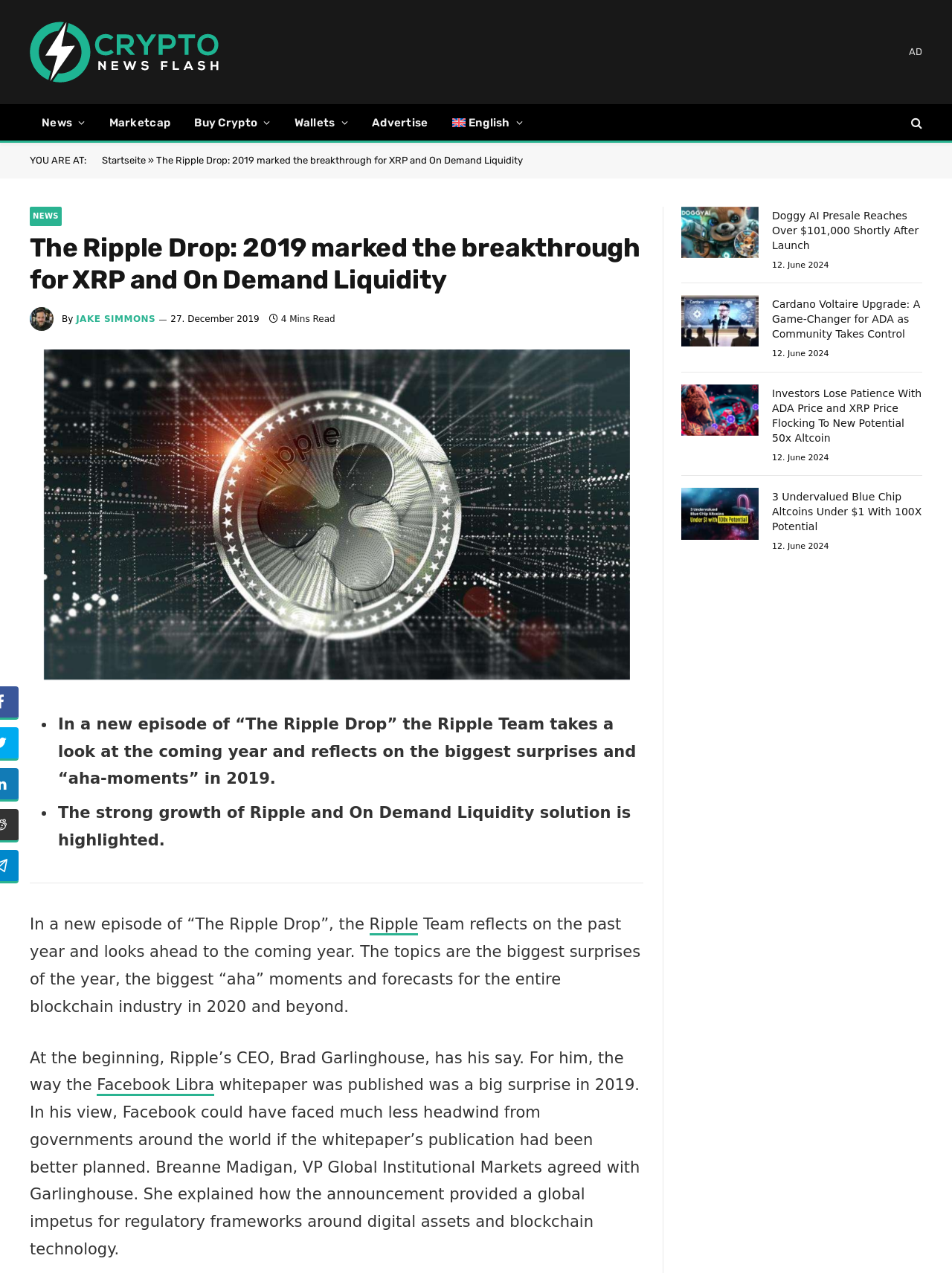Please locate and retrieve the main header text of the webpage.

The Ripple Drop: 2019 marked the breakthrough for XRP and On Demand Liquidity